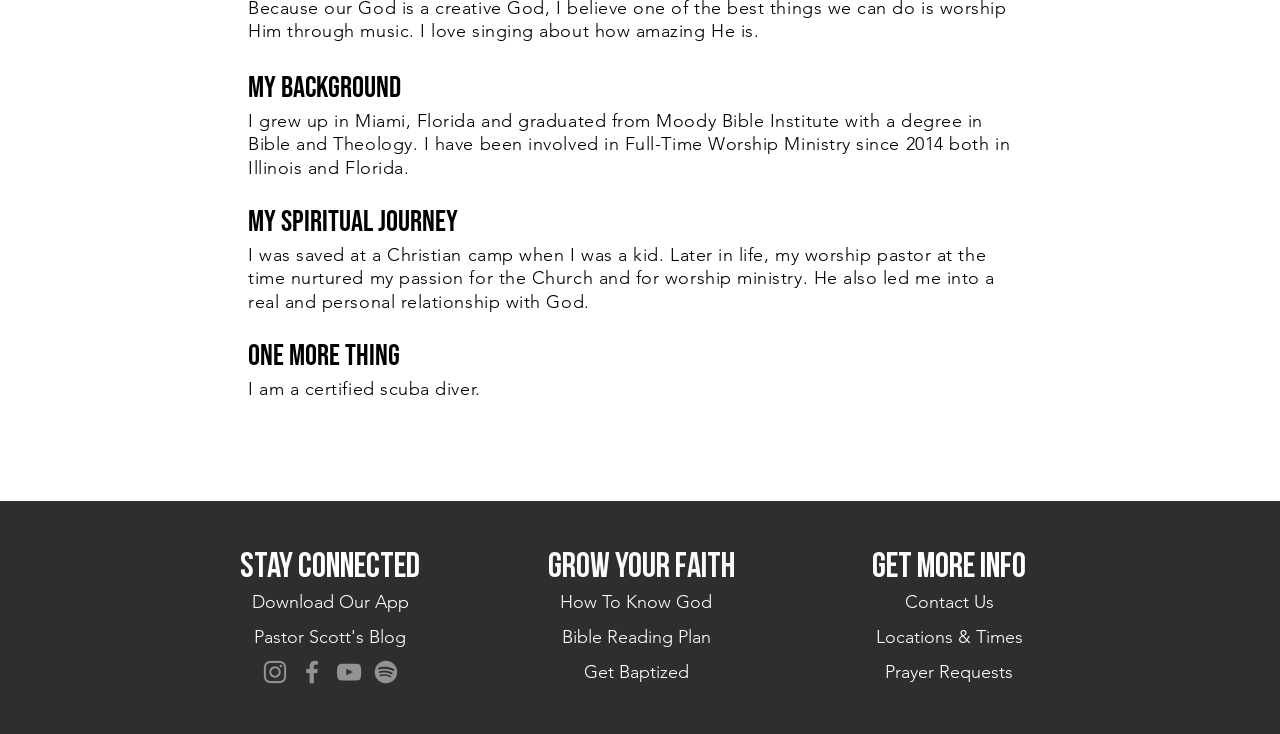Using the element description: "Pastor Scott's Blog", determine the bounding box coordinates. The coordinates should be in the format [left, top, right, bottom], with values between 0 and 1.

[0.198, 0.852, 0.317, 0.882]